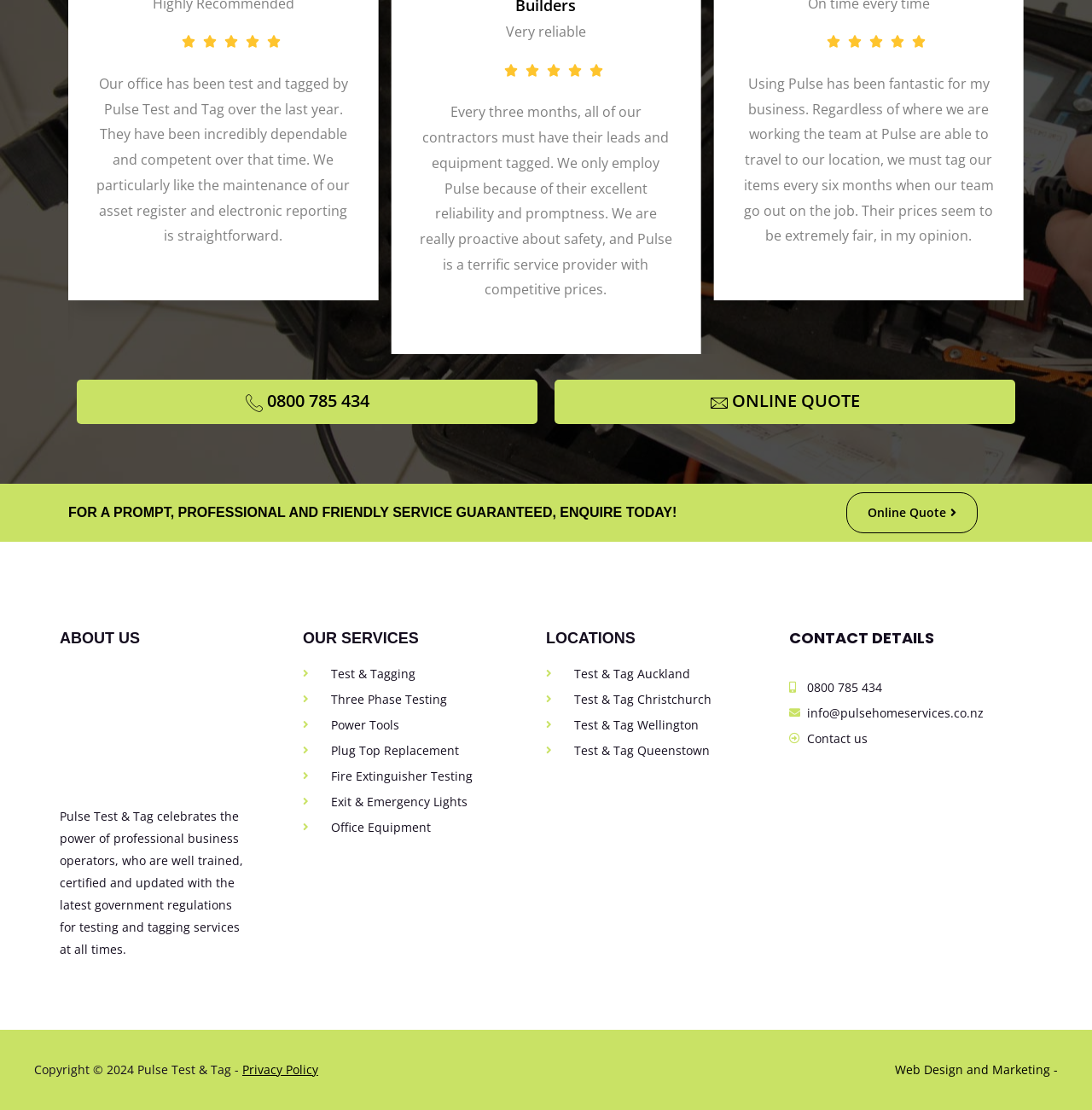Could you provide the bounding box coordinates for the portion of the screen to click to complete this instruction: "Contact Pulse Test and Tag"?

[0.723, 0.609, 0.945, 0.629]